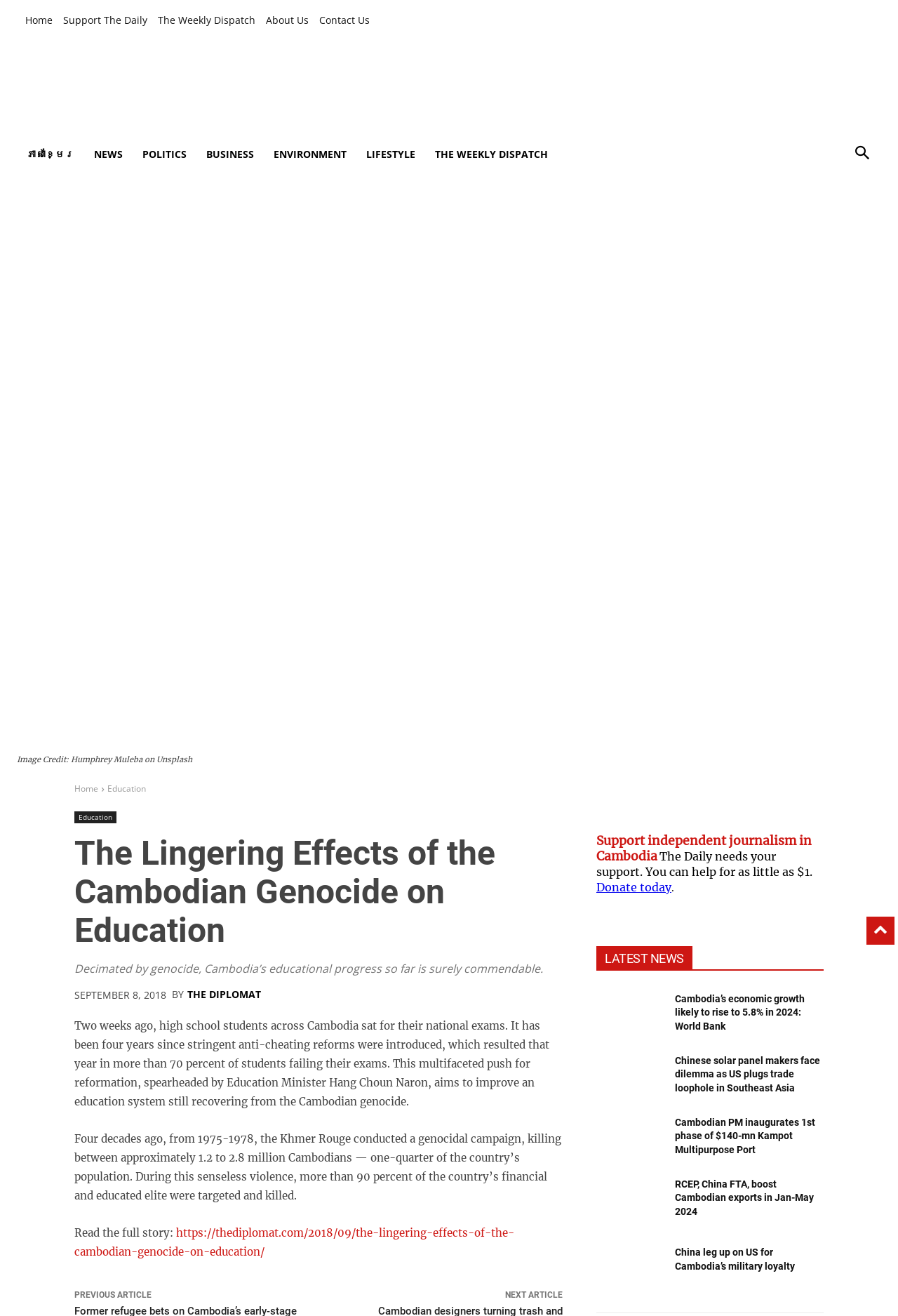Please examine the image and provide a detailed answer to the question: What is the name of the publication?

I found the answer by looking at the top-left corner of the webpage, where the publication's logo and name are displayed.